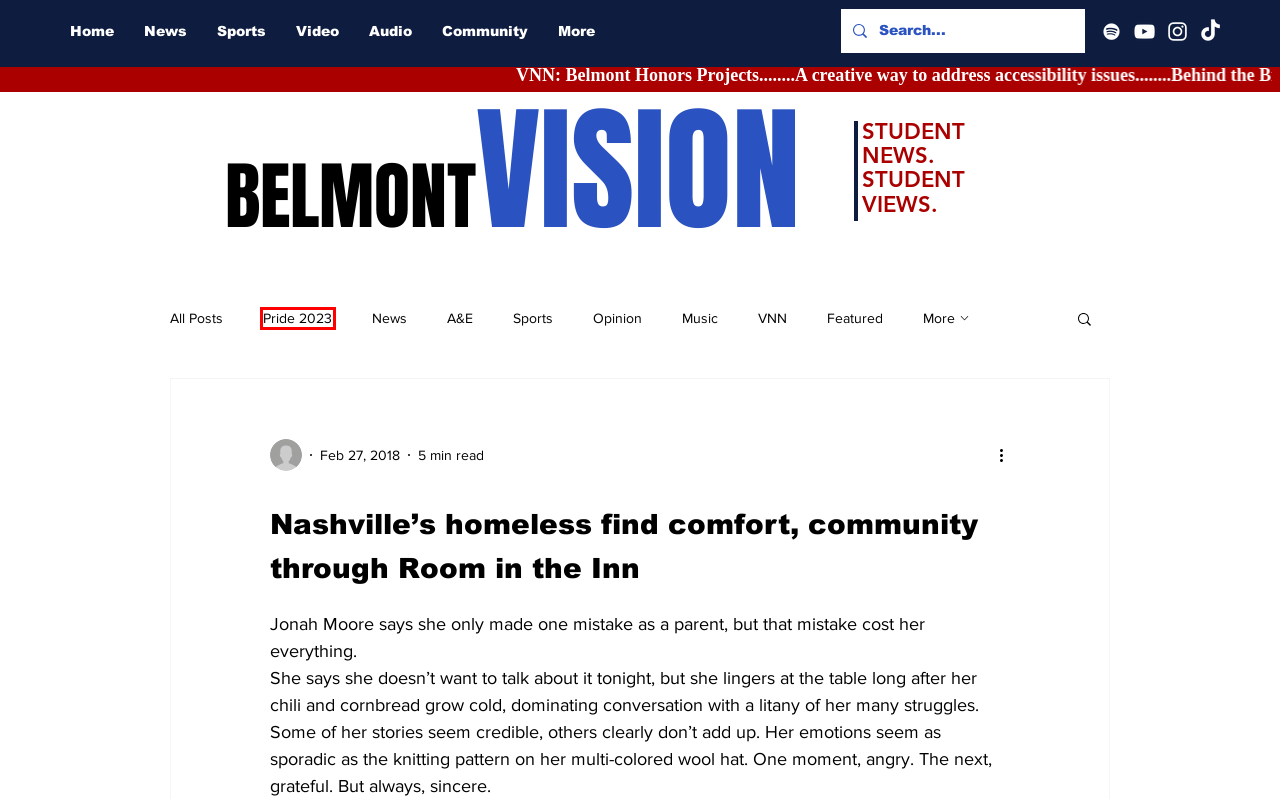Examine the screenshot of a webpage with a red bounding box around a specific UI element. Identify which webpage description best matches the new webpage that appears after clicking the element in the red bounding box. Here are the candidates:
A. VNN
B. Community | Belmont Vision
C. Pride 2023
D. Sports | Belmont Vision
E. Featured
F. News
G. News | Belmont Vision
H. Opinion

C